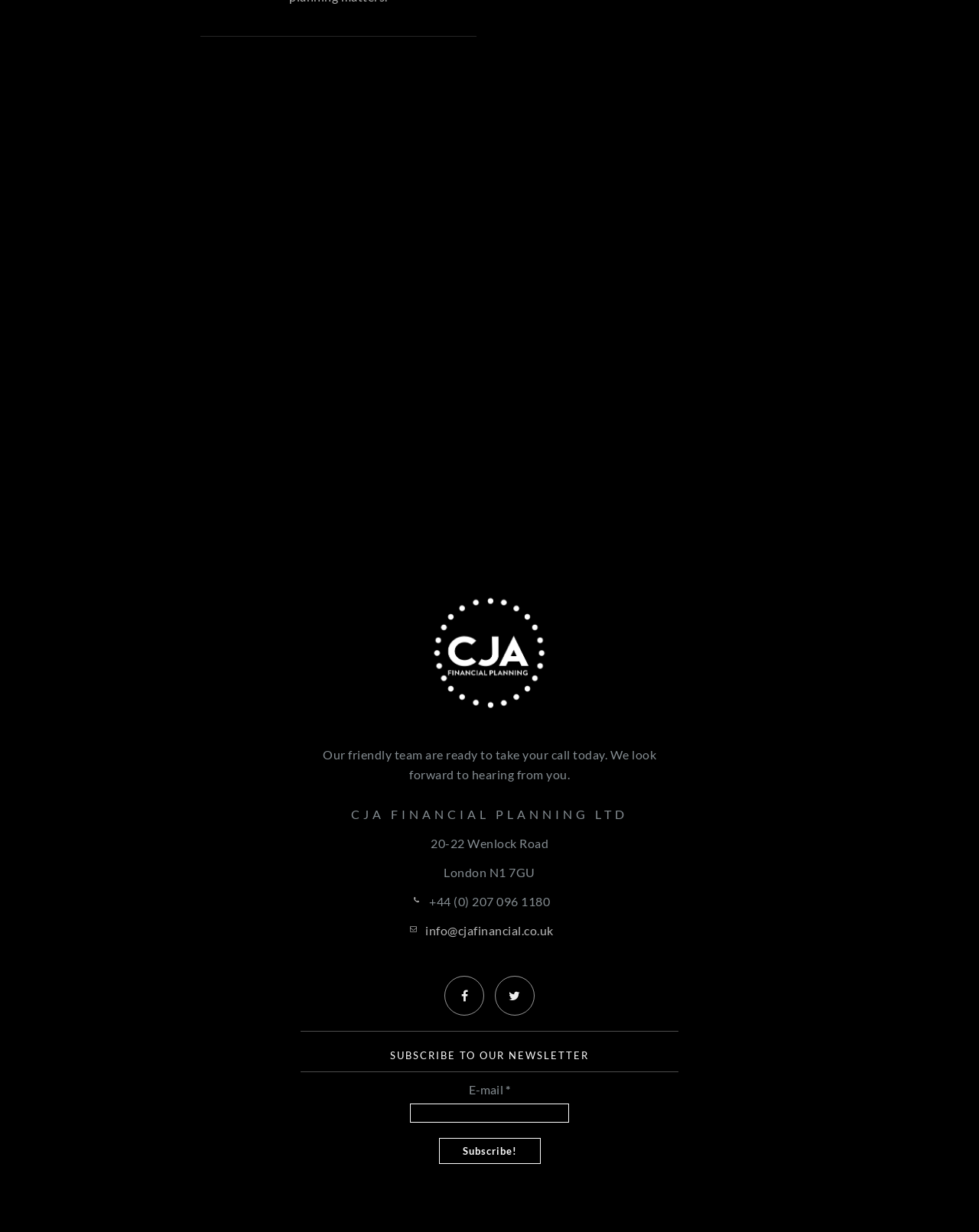Provide the bounding box coordinates for the specified HTML element described in this description: "Contact Us". The coordinates should be four float numbers ranging from 0 to 1, in the format [left, top, right, bottom].

[0.447, 0.353, 0.553, 0.365]